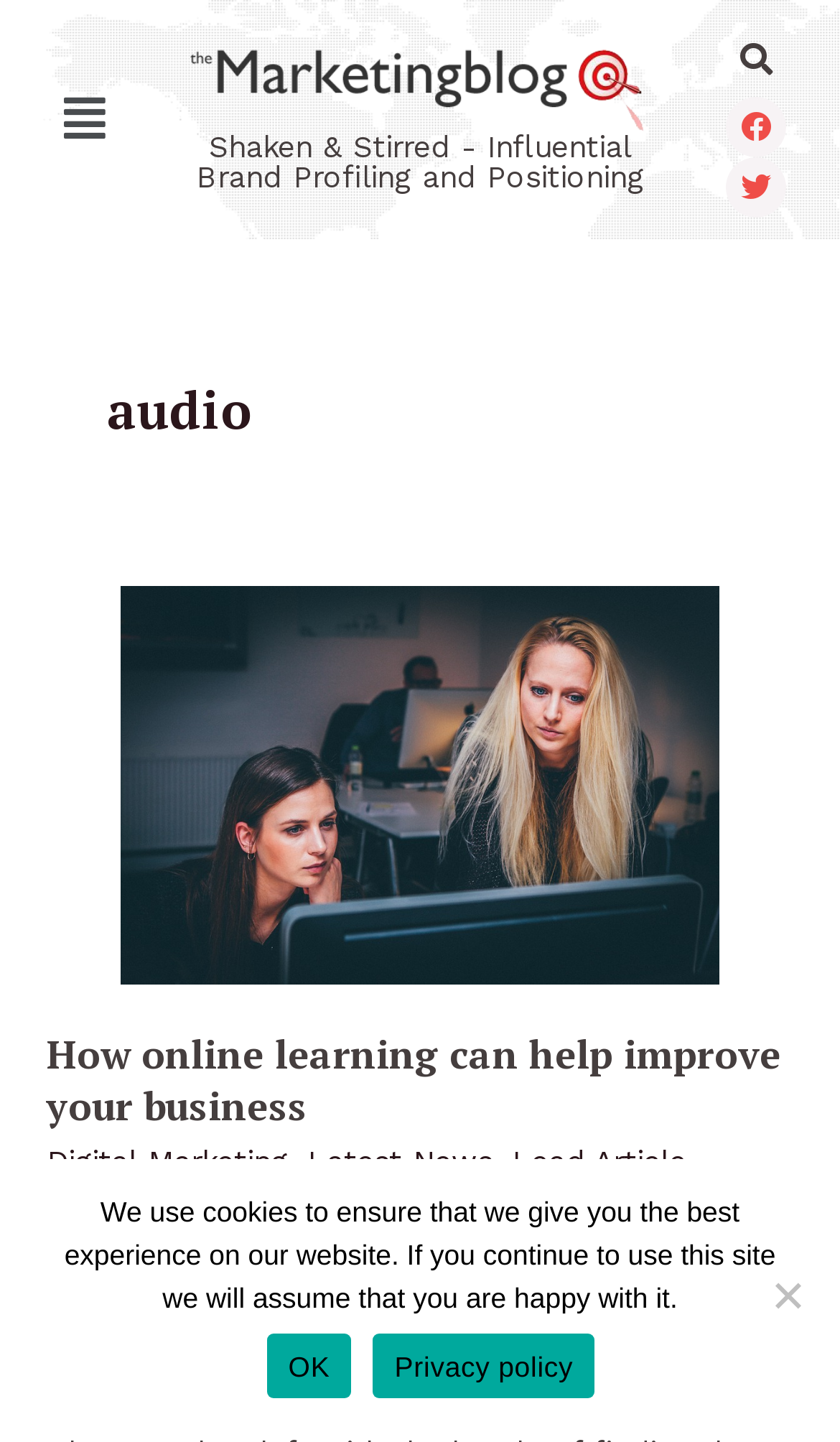Provide the bounding box coordinates of the area you need to click to execute the following instruction: "Go to 'Latest News'".

[0.366, 0.793, 0.586, 0.817]